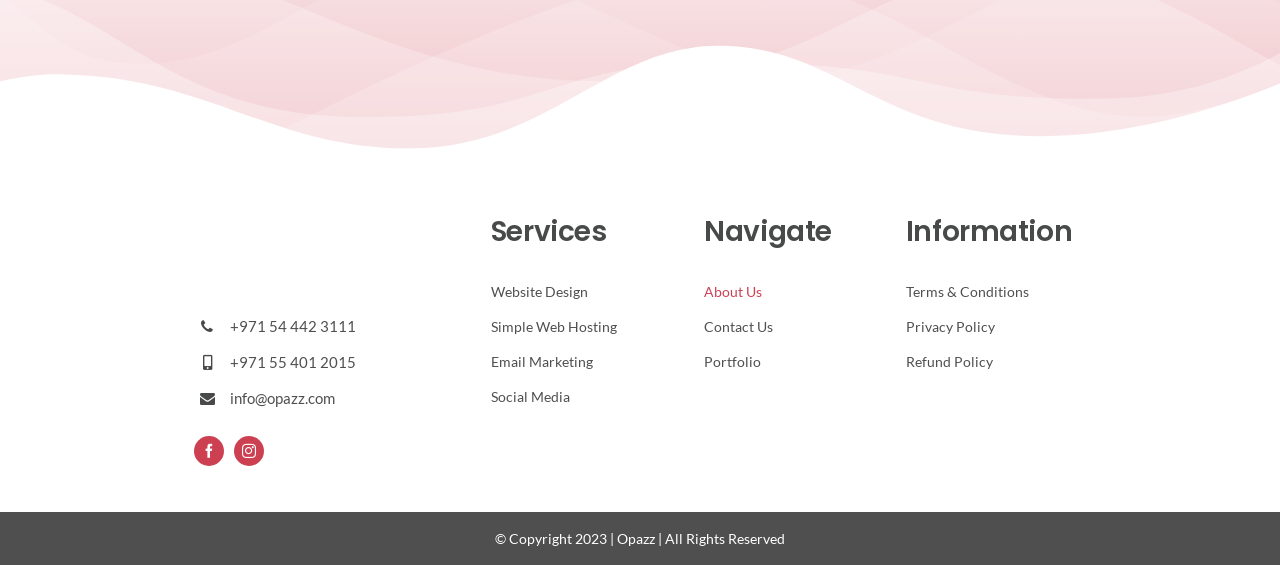Please identify the bounding box coordinates of where to click in order to follow the instruction: "Call the phone number".

[0.18, 0.56, 0.278, 0.592]